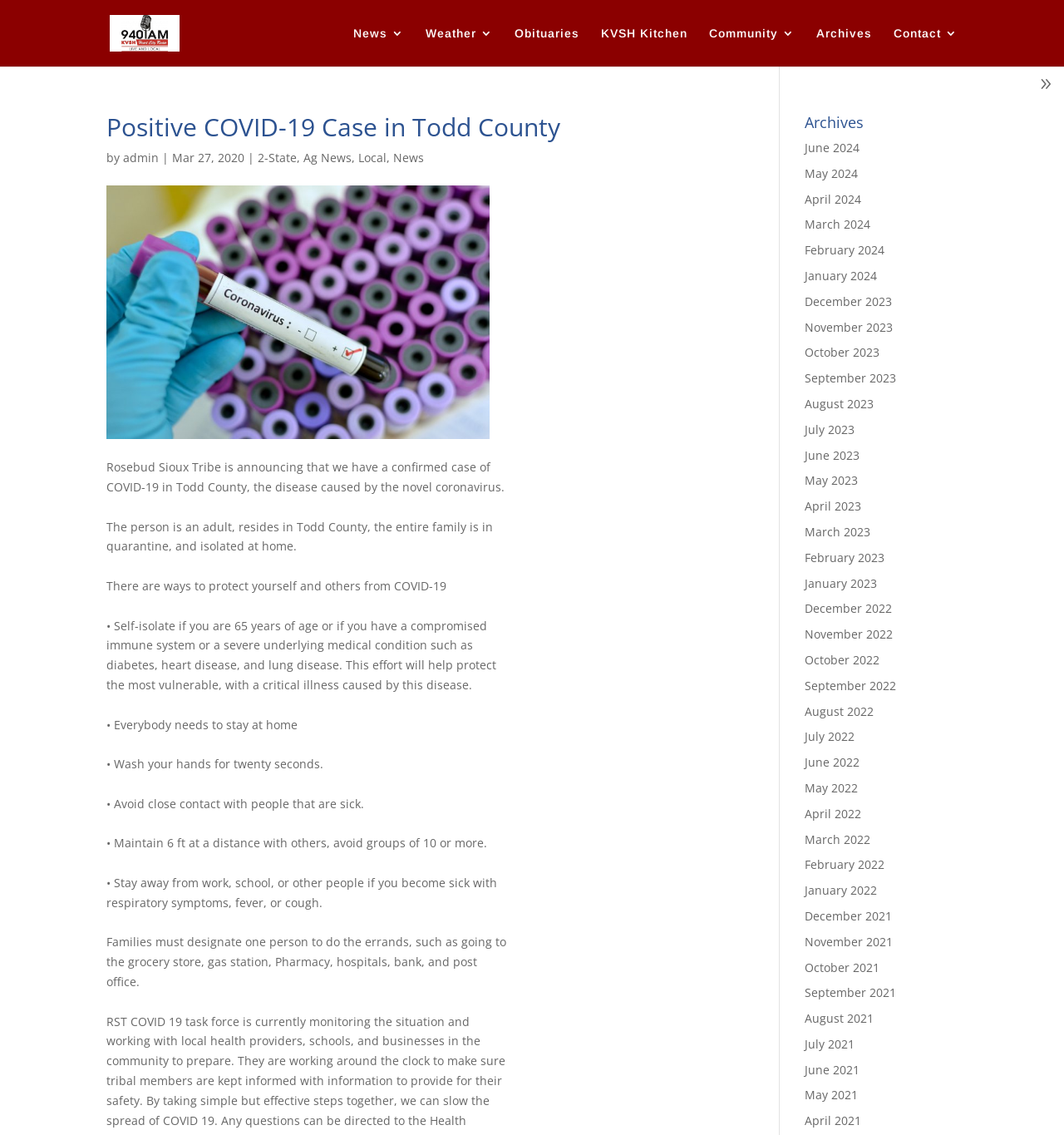Create an elaborate caption for the webpage.

This webpage is about a news article titled "Positive COVID-19 Case in Todd County" from KVSH. At the top, there is a navigation bar with links to "News 3", "Weather 3", "Obituaries", "KVSH Kitchen", "Community 3", and "Archives". On the right side of the navigation bar, there is a "Toggle Sidebar" button.

Below the navigation bar, there is a heading with the title of the article, followed by the author's name "admin" and the date "Mar 27, 2020". There are also links to categories "2-State", "Ag News", "Local", and "News".

The main content of the article is divided into several paragraphs. The first paragraph announces that there is a confirmed case of COVID-19 in Todd County. The following paragraphs provide guidance on how to protect oneself and others from COVID-19, including self-isolation, staying at home, washing hands, avoiding close contact with people who are sick, and maintaining a 6-foot distance from others.

On the right side of the page, there is a section titled "Archives" with links to news articles from different months and years, ranging from June 2024 to April 2021.

Overall, the webpage is focused on providing information and guidance related to COVID-19, with a specific focus on the local community of Todd County.